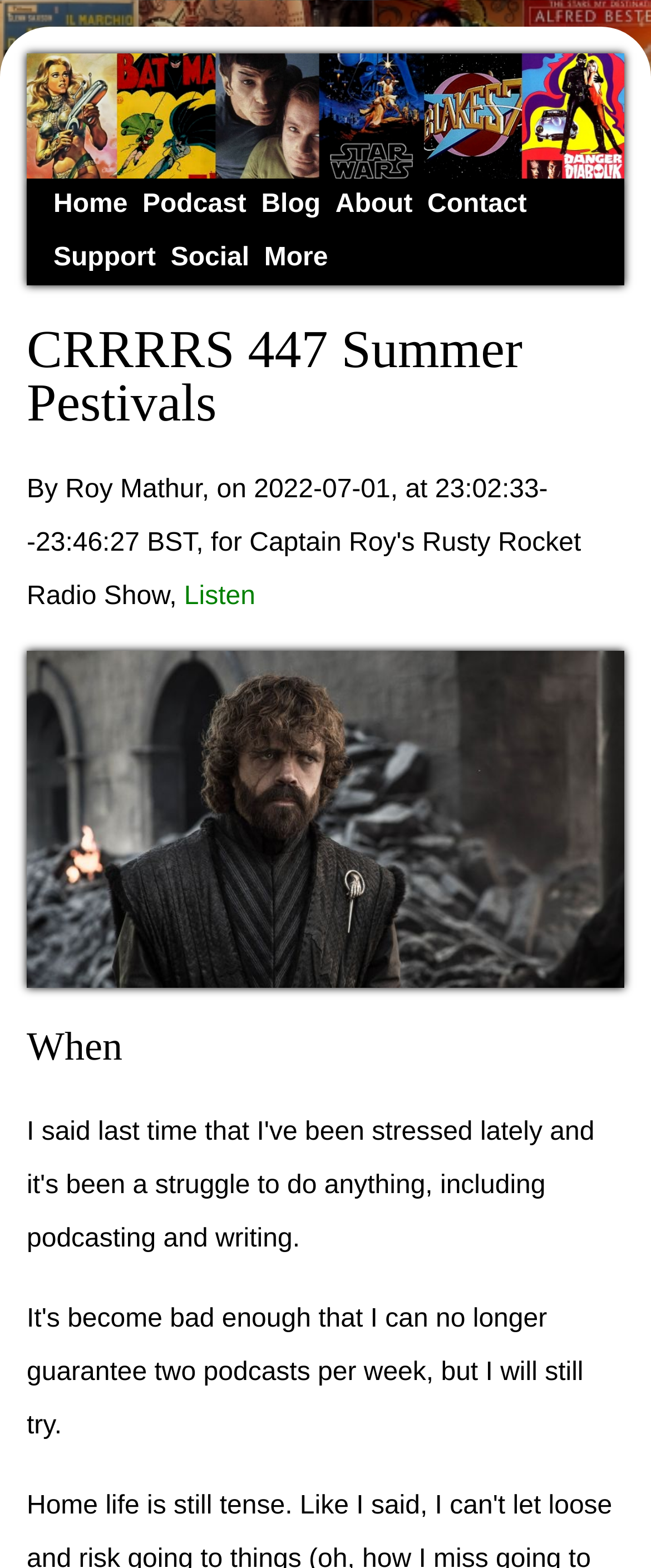Extract the primary header of the webpage and generate its text.

CRRRRS 447 Summer Pestivals